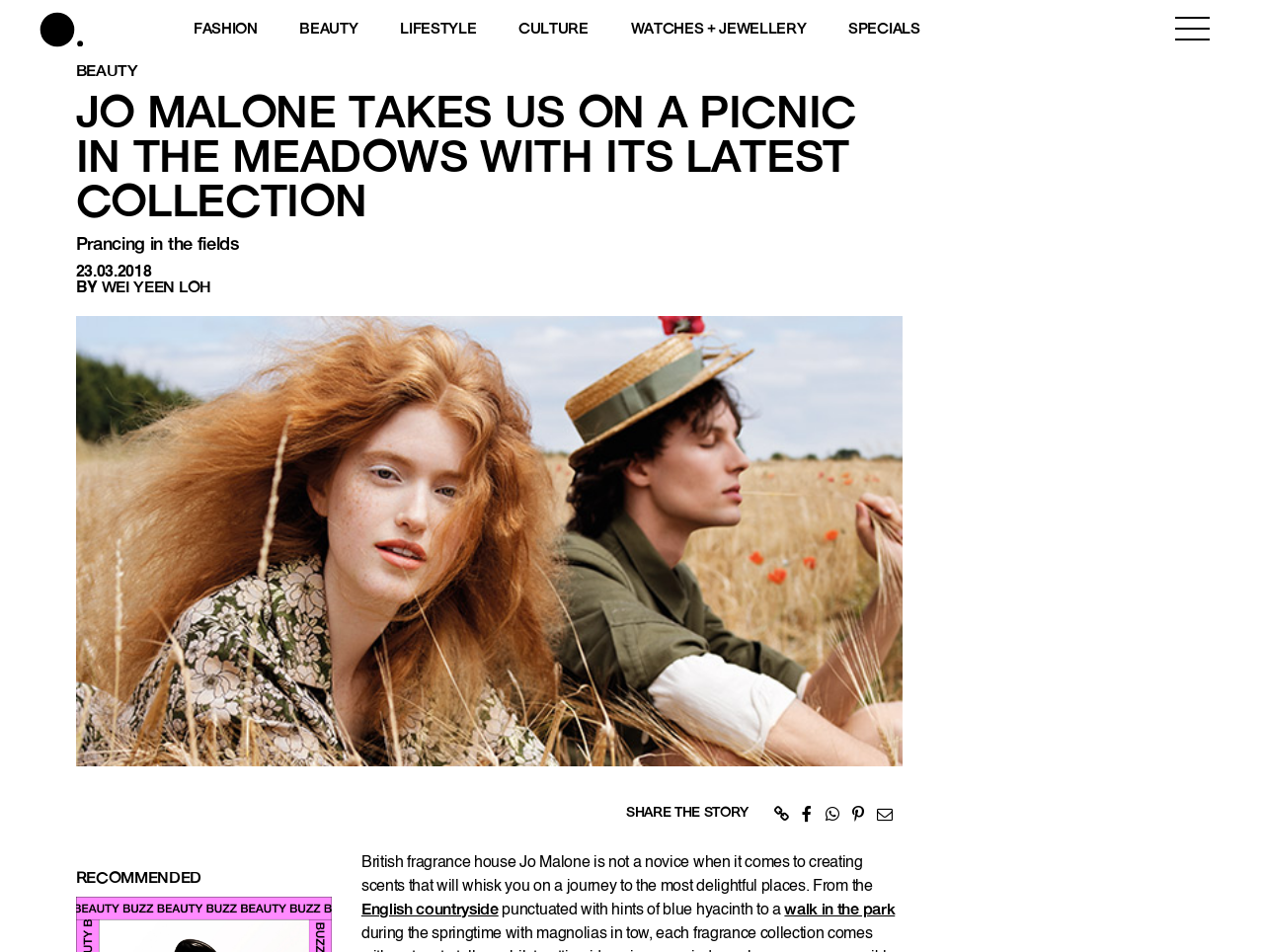Please answer the following query using a single word or phrase: 
Who is the author of the article?

WEI YEEN LOH